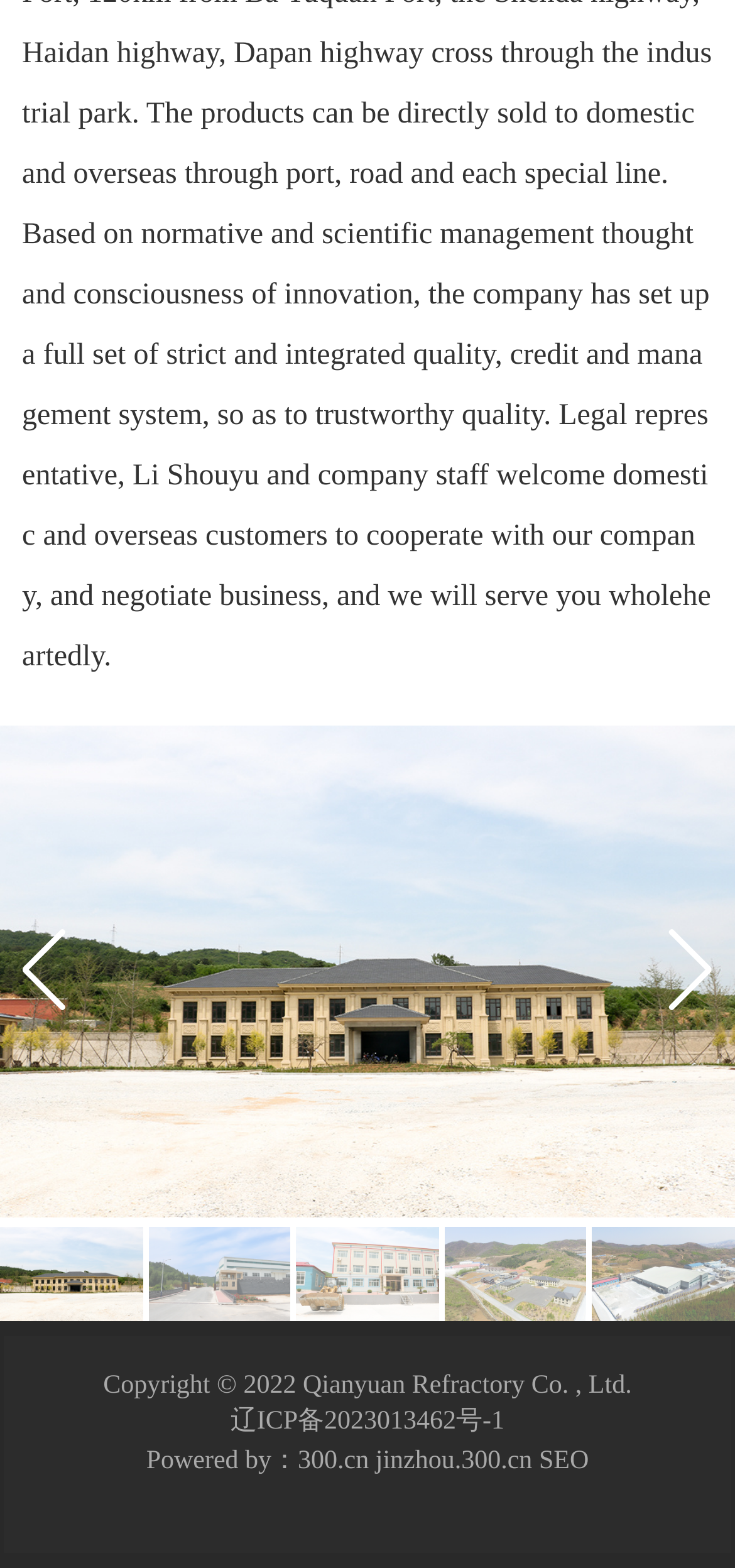What is the copyright year of the website?
Based on the image, respond with a single word or phrase.

2022